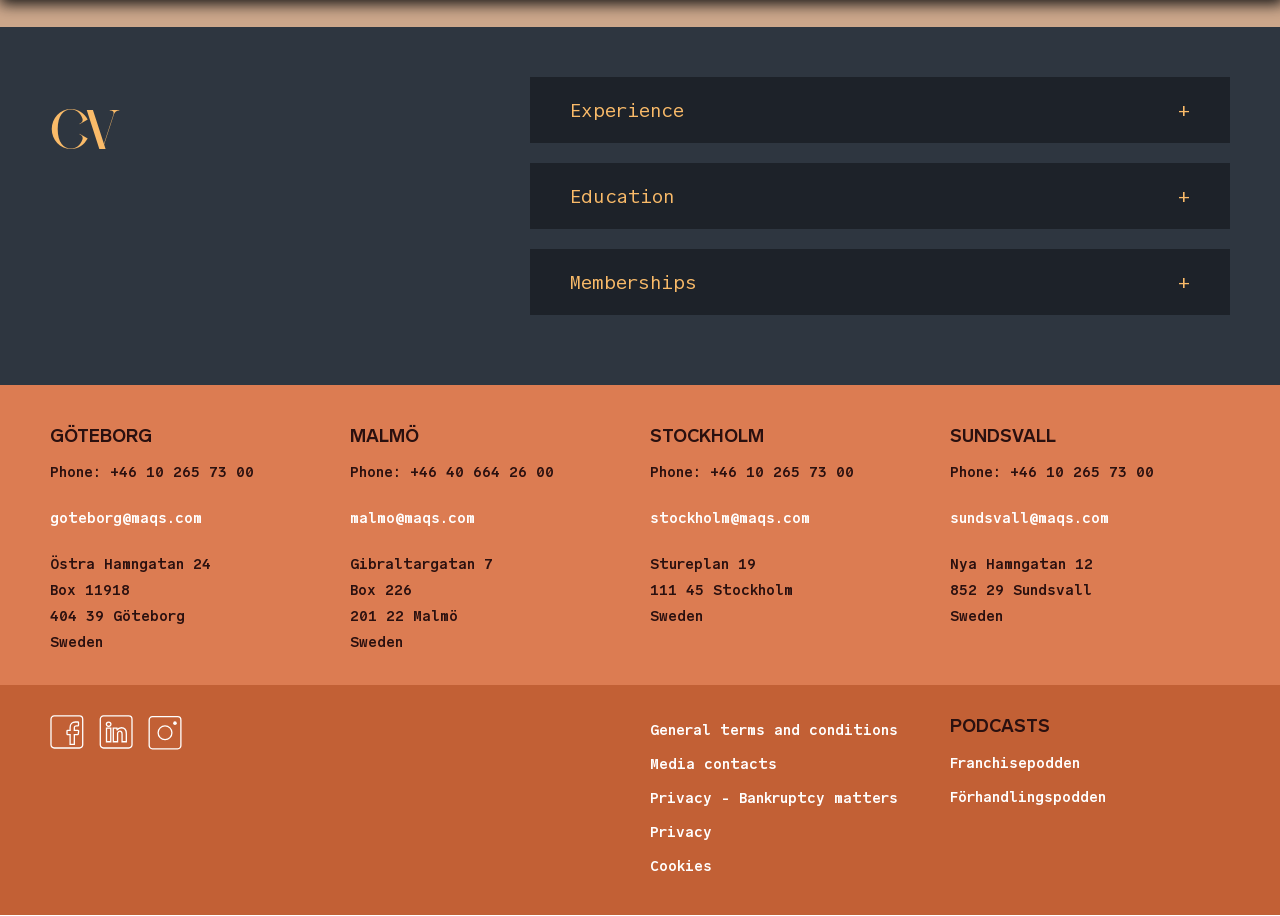Determine the bounding box coordinates of the clickable element to complete this instruction: "View the terms and conditions". Provide the coordinates in the format of four float numbers between 0 and 1, [left, top, right, bottom].

[0.508, 0.787, 0.702, 0.806]